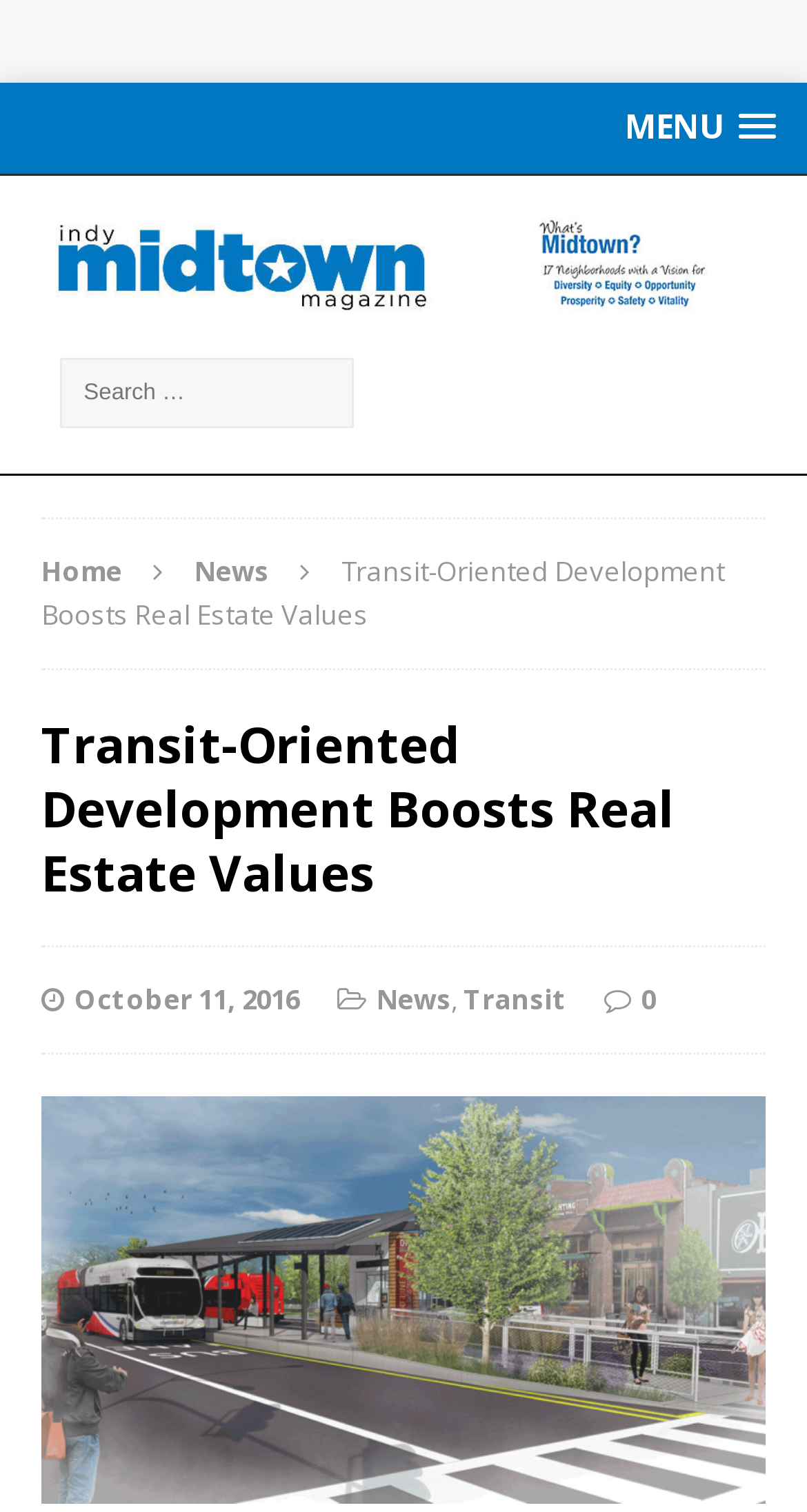Generate a comprehensive description of the webpage content.

The webpage is about Transit-Oriented Development and its impact on Real Estate Values, as indicated by the title. At the top right corner, there is a "MENU" link with a popup menu. Below it, there is a link to "Indy Midtown Magazine" accompanied by an image of the magazine's logo, spanning almost the entire width of the page. 

On the top left side, there is a search bar with a label "Search for:" where users can input their queries. Below the search bar, there are three links: "Home", "News", and the title of the article "Transit-Oriented Development Boosts Real Estate Values", which is also a header. 

The article's content is divided into sections, with a heading that repeats the title. Below the heading, there are links to the publication date "October 11, 2016", the category "News", and a tag "Transit". There is also a link with the text "0", likely indicating the number of comments or shares. 

At the bottom of the page, there is a large image that spans the entire width, possibly an illustration or a photograph related to the article's topic.